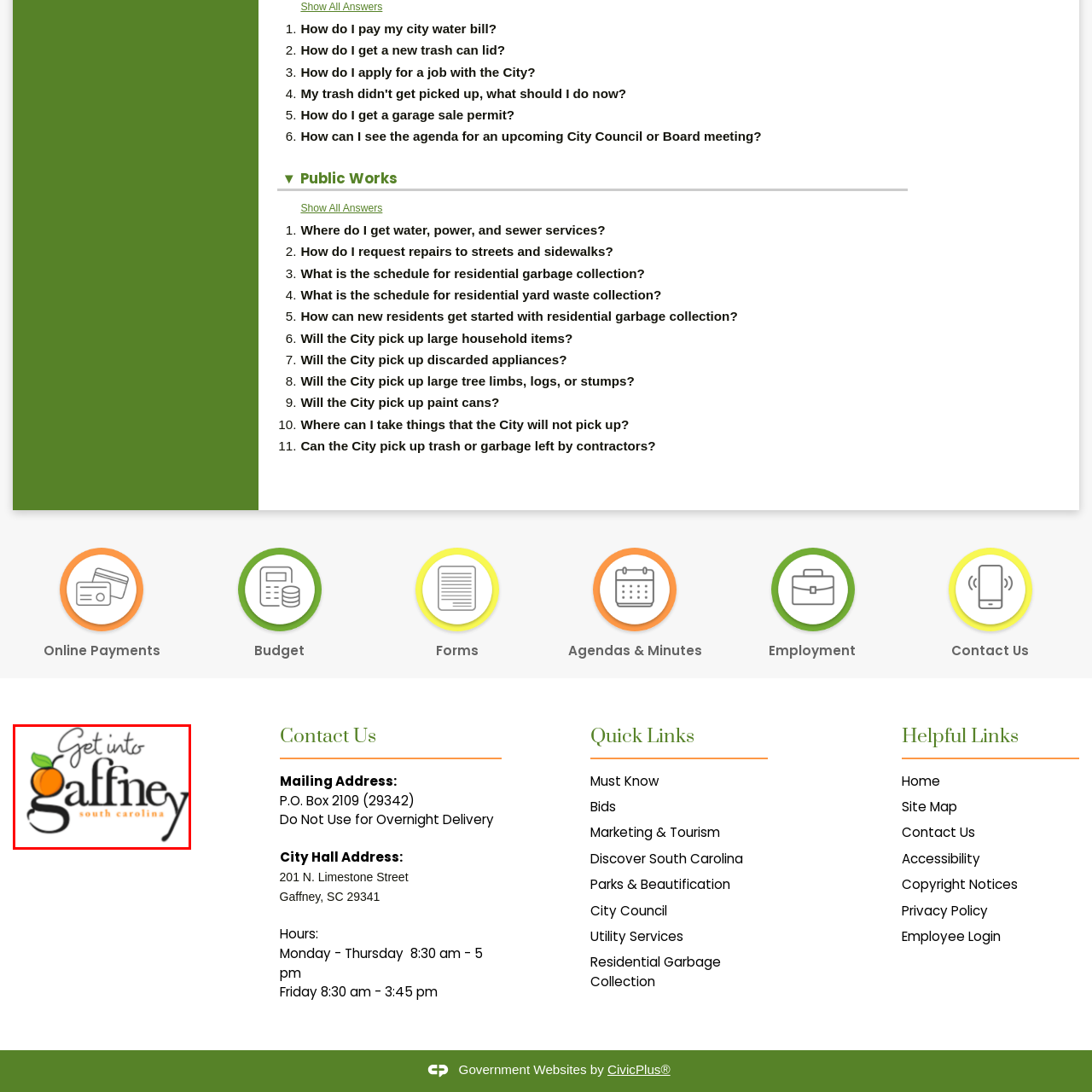Check the image highlighted by the red rectangle and provide a single word or phrase for the question:
What fruit is incorporated into the design?

Orange